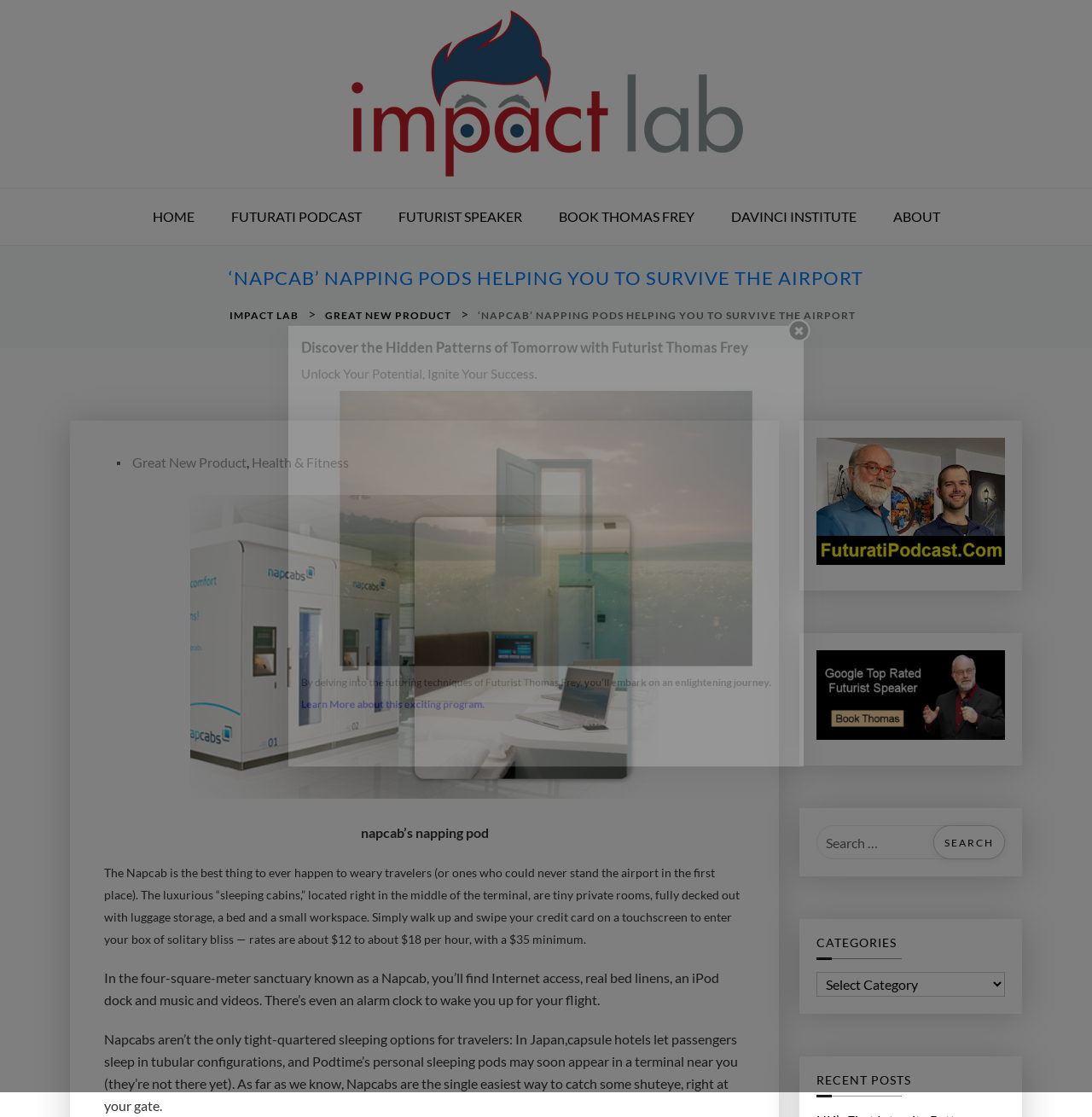Respond with a single word or phrase:
What is the purpose of Napcab?

Survive the airport